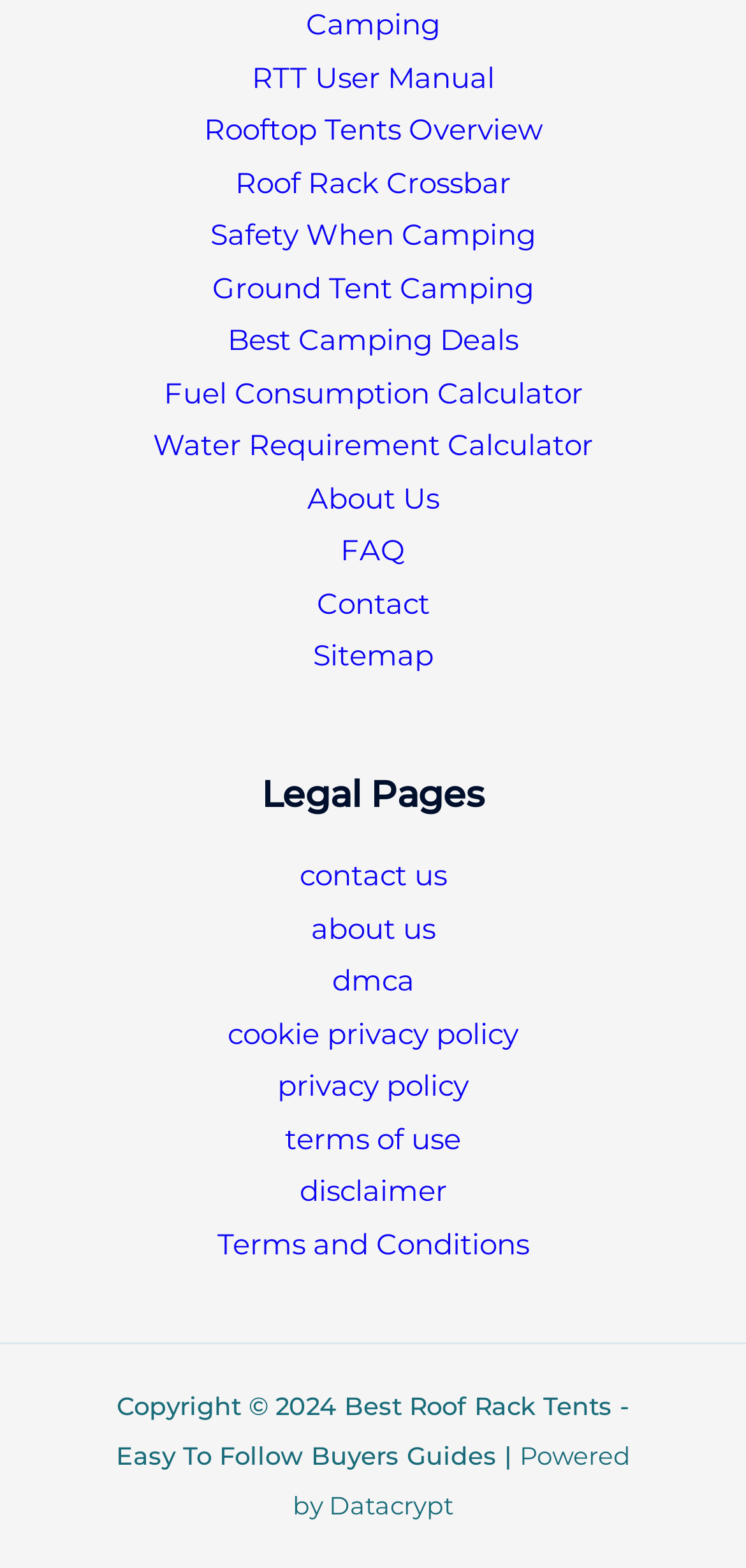Indicate the bounding box coordinates of the element that must be clicked to execute the instruction: "Contact Us". The coordinates should be given as four float numbers between 0 and 1, i.e., [left, top, right, bottom].

[0.051, 0.546, 0.949, 0.573]